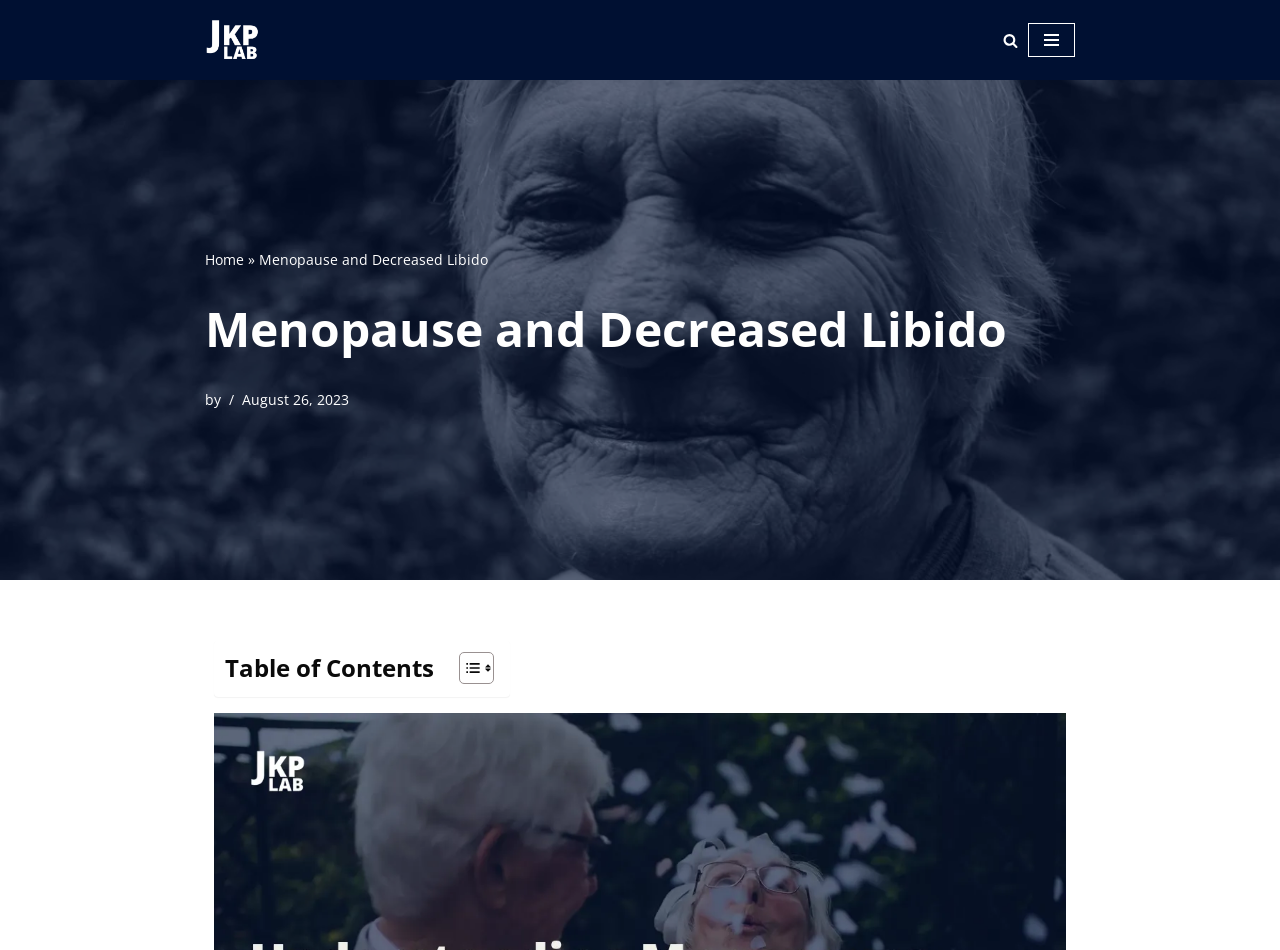Predict the bounding box for the UI component with the following description: "aria-label="Pickrell Laboratory" title="← Pickrell Laboratory"".

[0.16, 0.019, 0.203, 0.065]